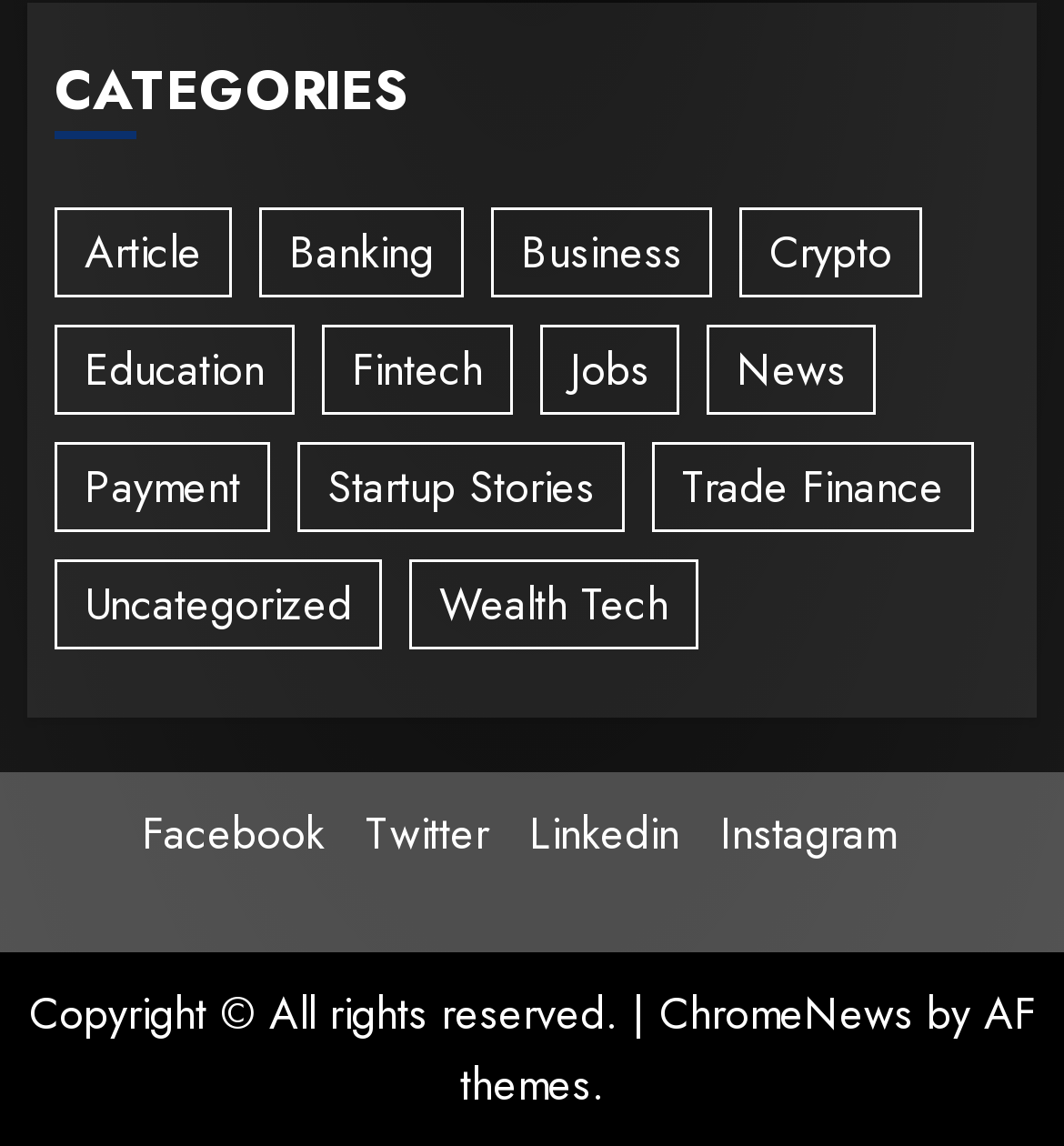Give a short answer using one word or phrase for the question:
What categories are available on this webpage?

Multiple categories